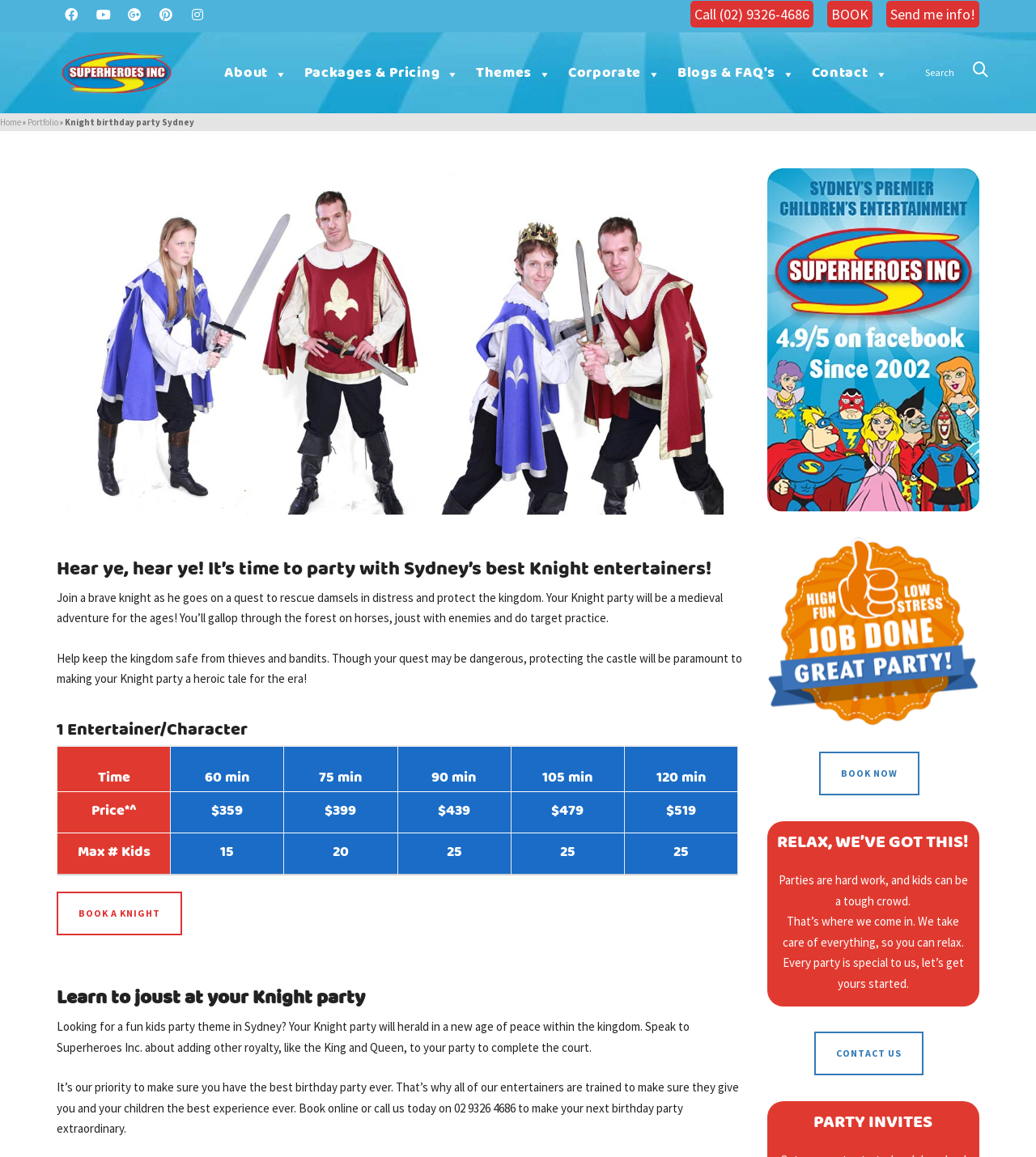What is the phone number to book a Knight party?
With the help of the image, please provide a detailed response to the question.

I found the phone number by looking at the link 'Call (02) 9326-4686' which is located at the top of the webpage, indicating that it is a contact method to book a party.